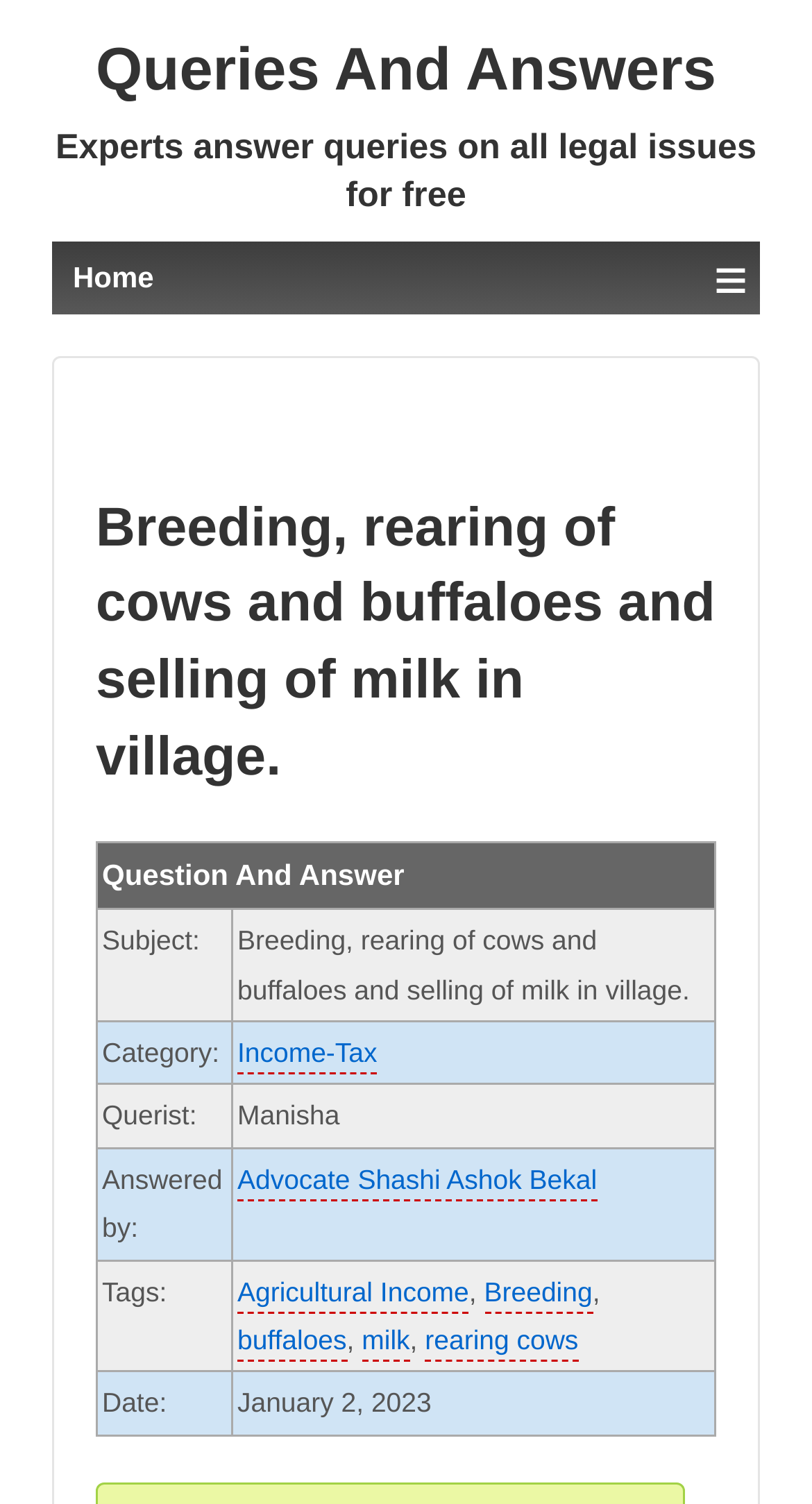Can you provide the bounding box coordinates for the element that should be clicked to implement the instruction: "Click on Home"?

[0.09, 0.173, 0.19, 0.195]